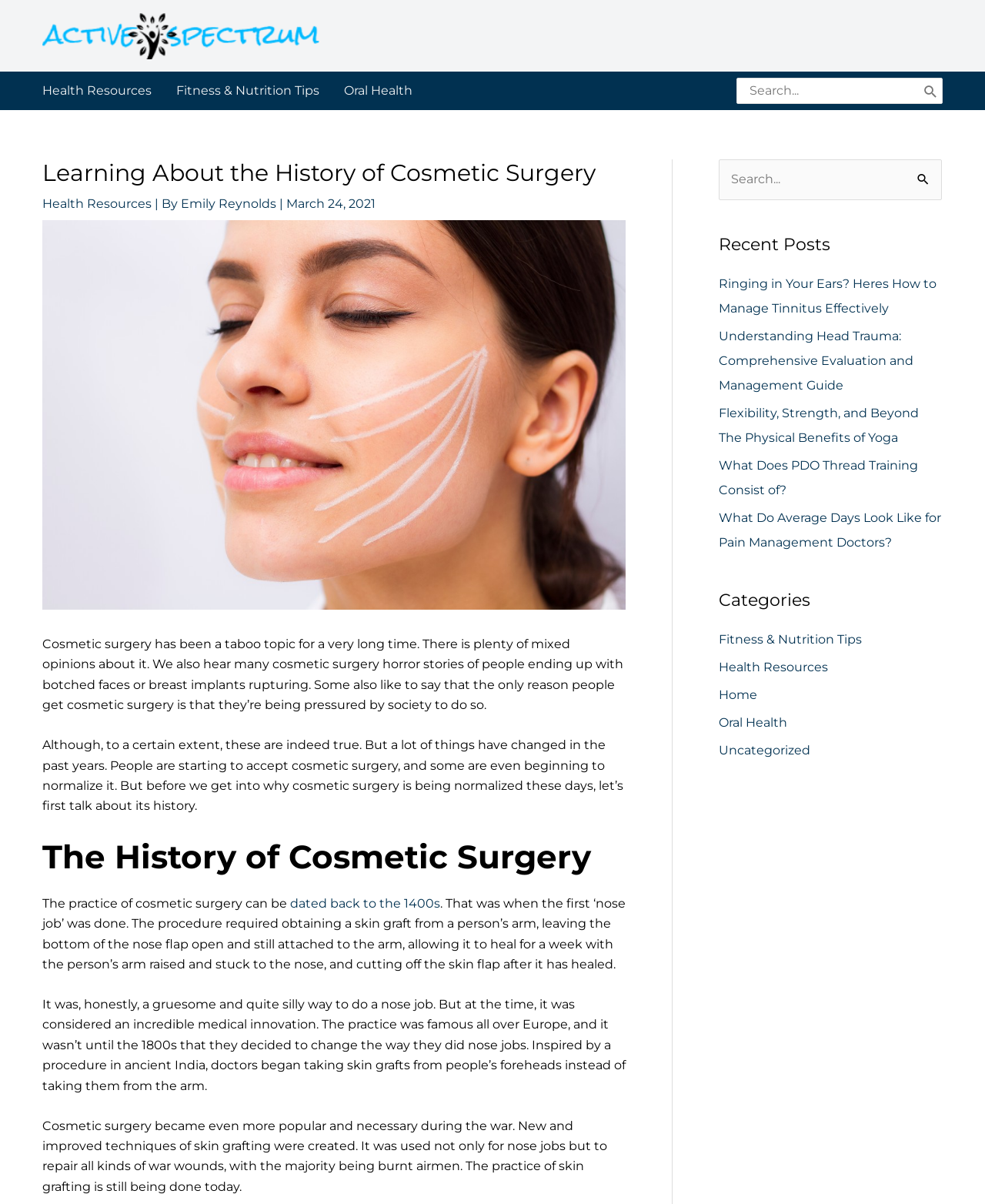Find the bounding box coordinates of the element to click in order to complete the given instruction: "Visit the homepage."

[0.73, 0.571, 0.769, 0.583]